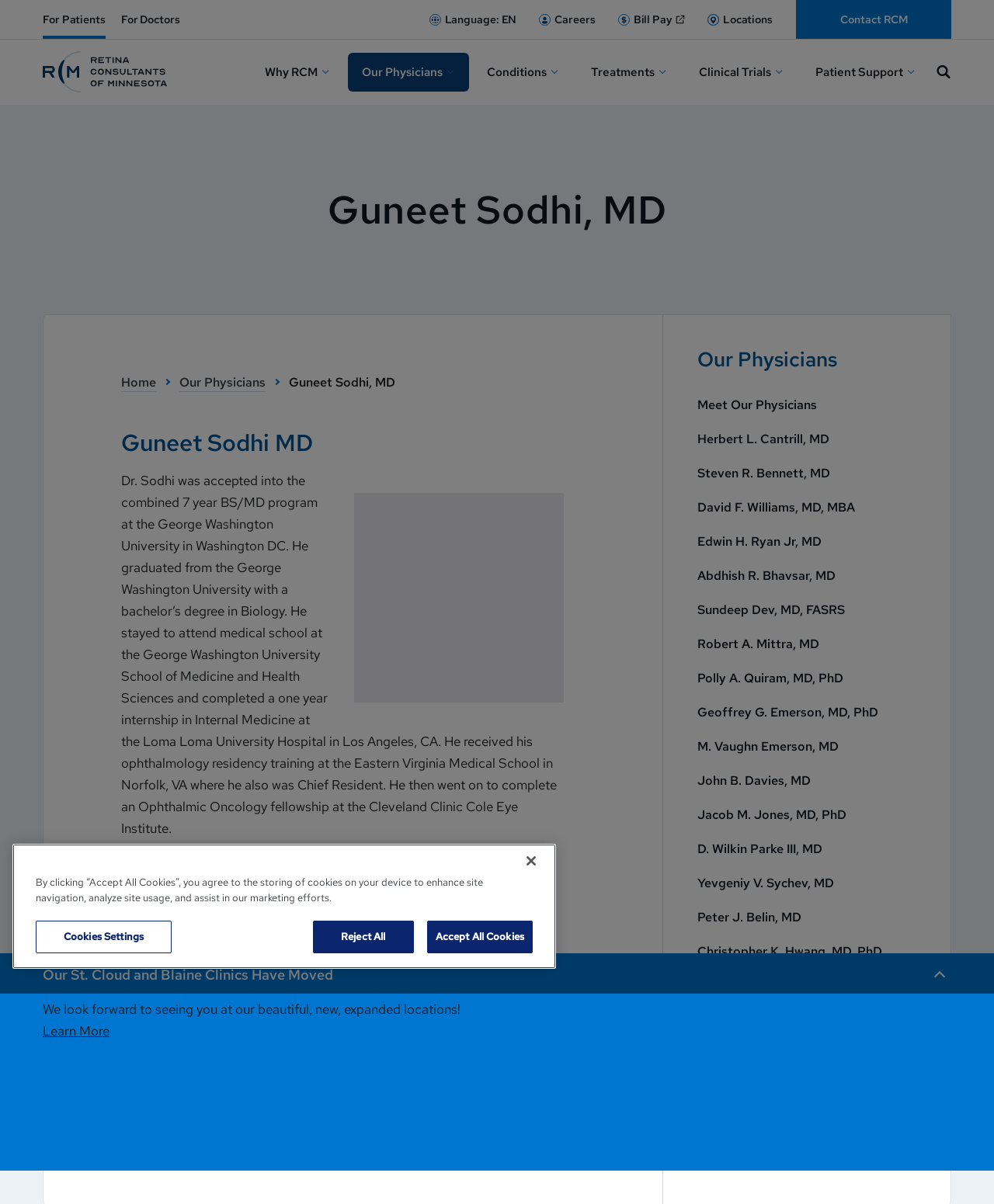Extract the main title from the webpage.

Guneet Sodhi, MD